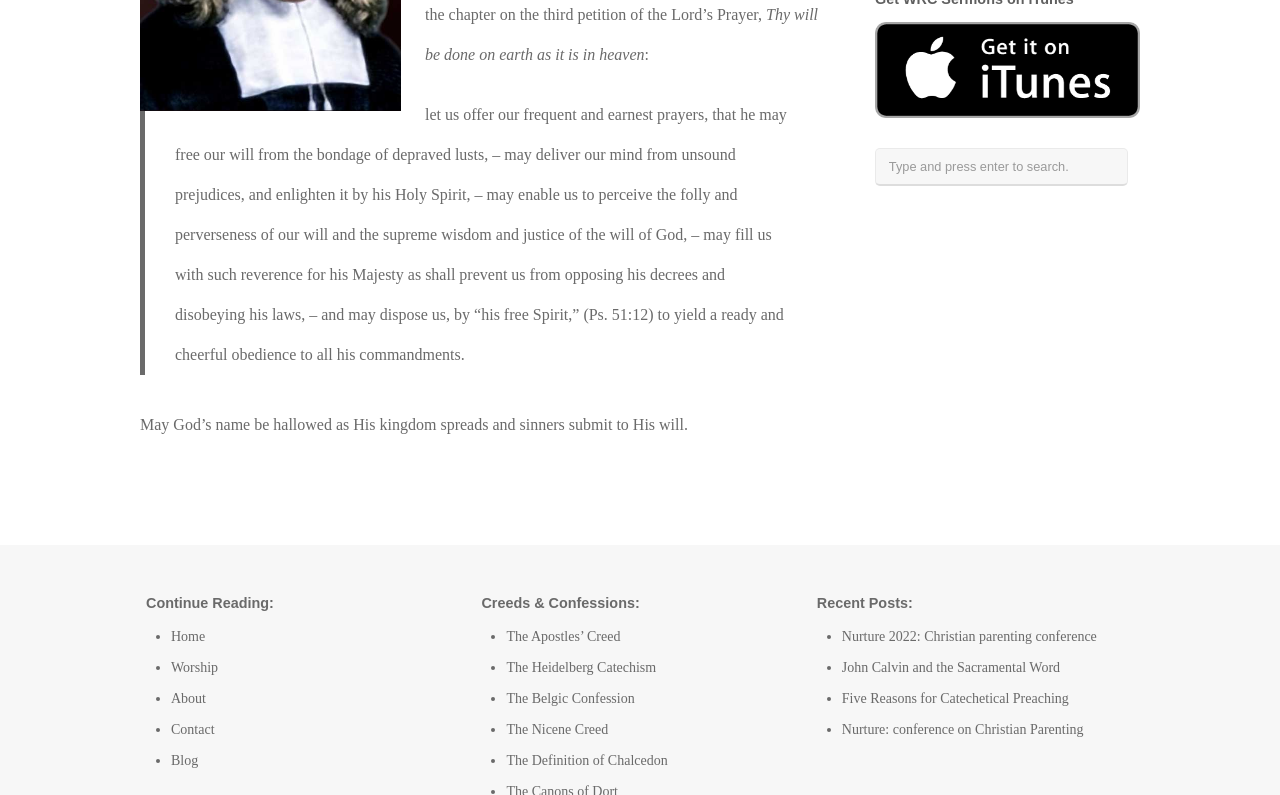Find the bounding box coordinates for the HTML element specified by: "The Definition of Chalcedon".

[0.396, 0.947, 0.522, 0.966]